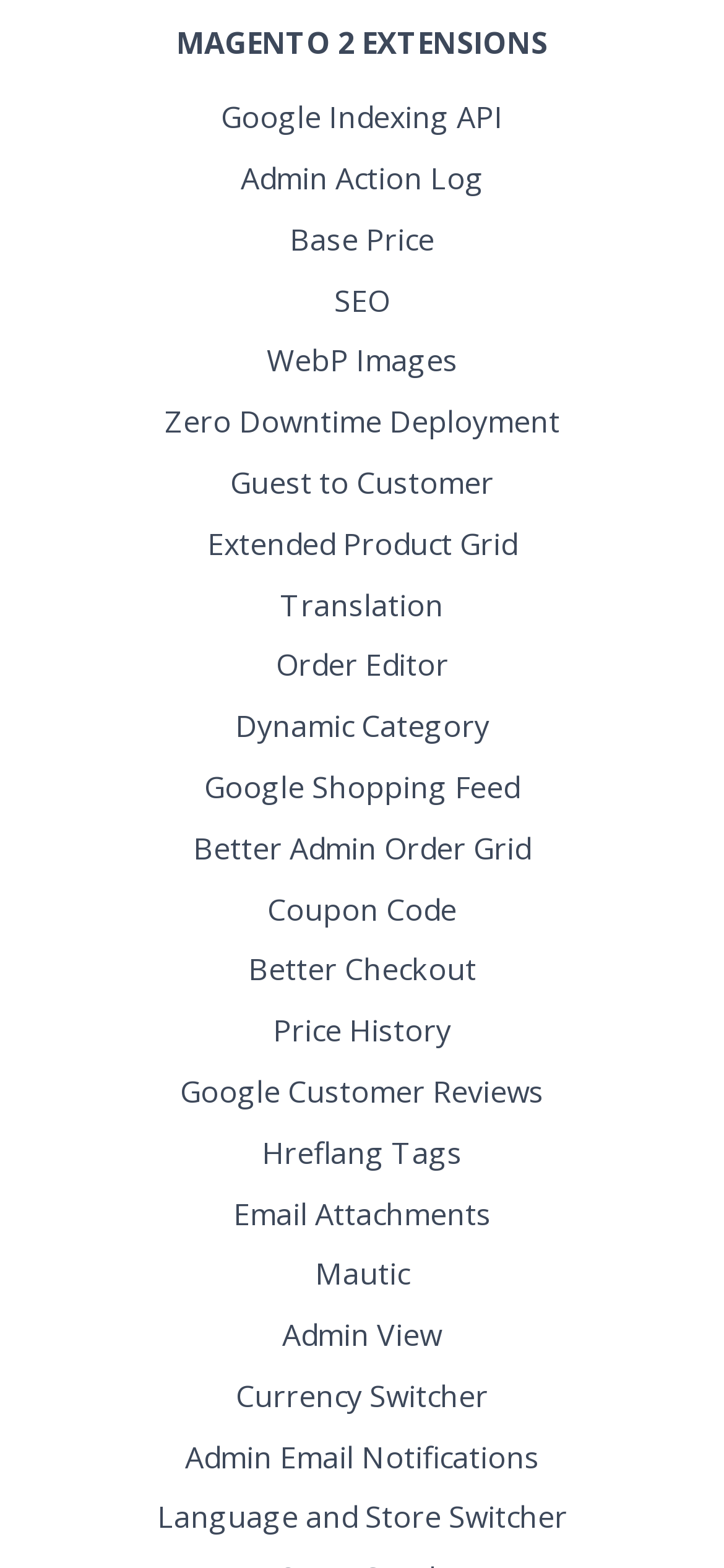How many links are related to Google?
Please analyze the image and answer the question with as much detail as possible.

I searched for links containing the word 'Google' and found three links: 'Google Indexing API', 'Google Shopping Feed', and 'Google Customer Reviews'.